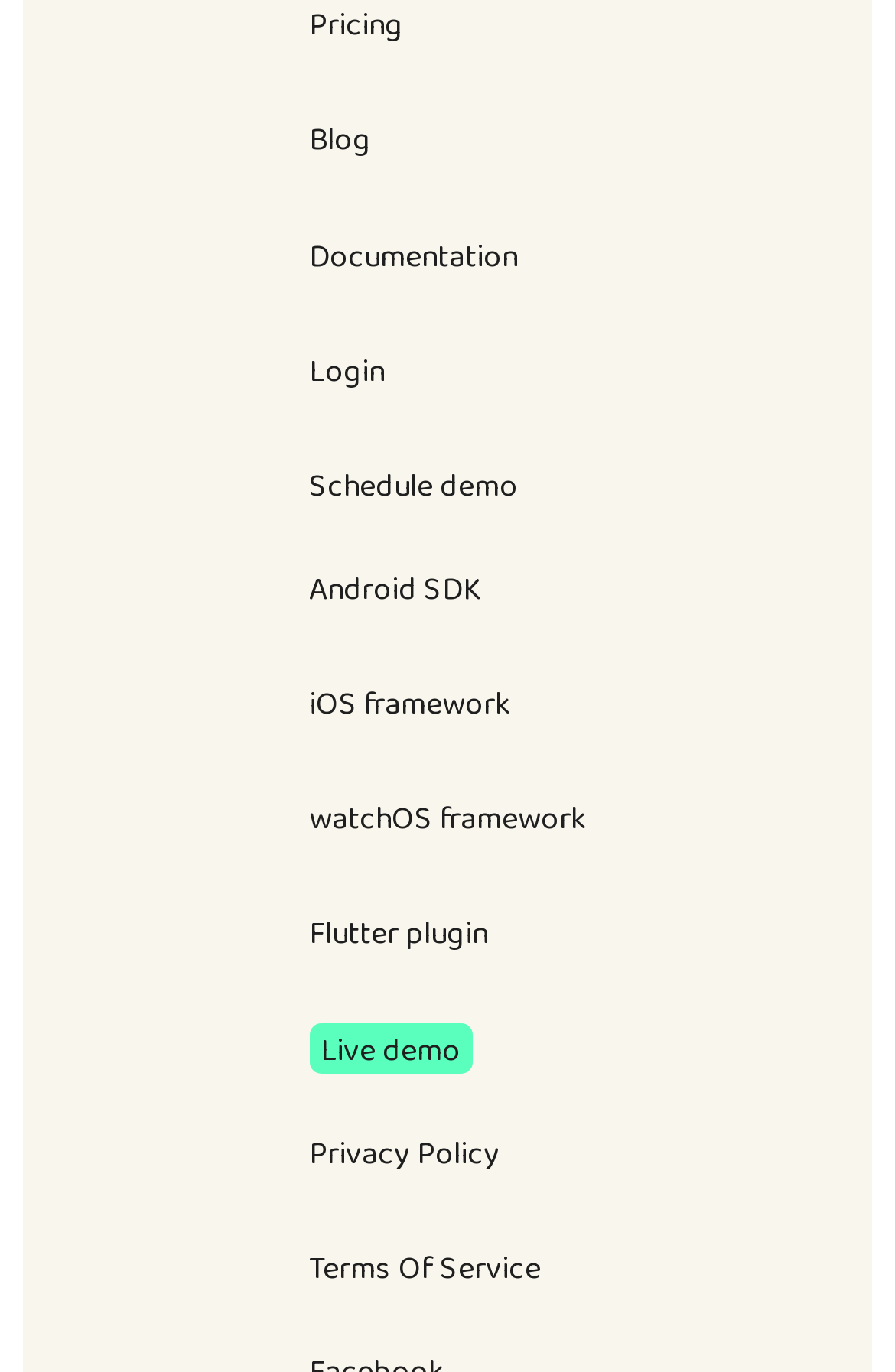Can you show the bounding box coordinates of the region to click on to complete the task described in the instruction: "Schedule a demo"?

[0.345, 0.333, 0.655, 0.374]